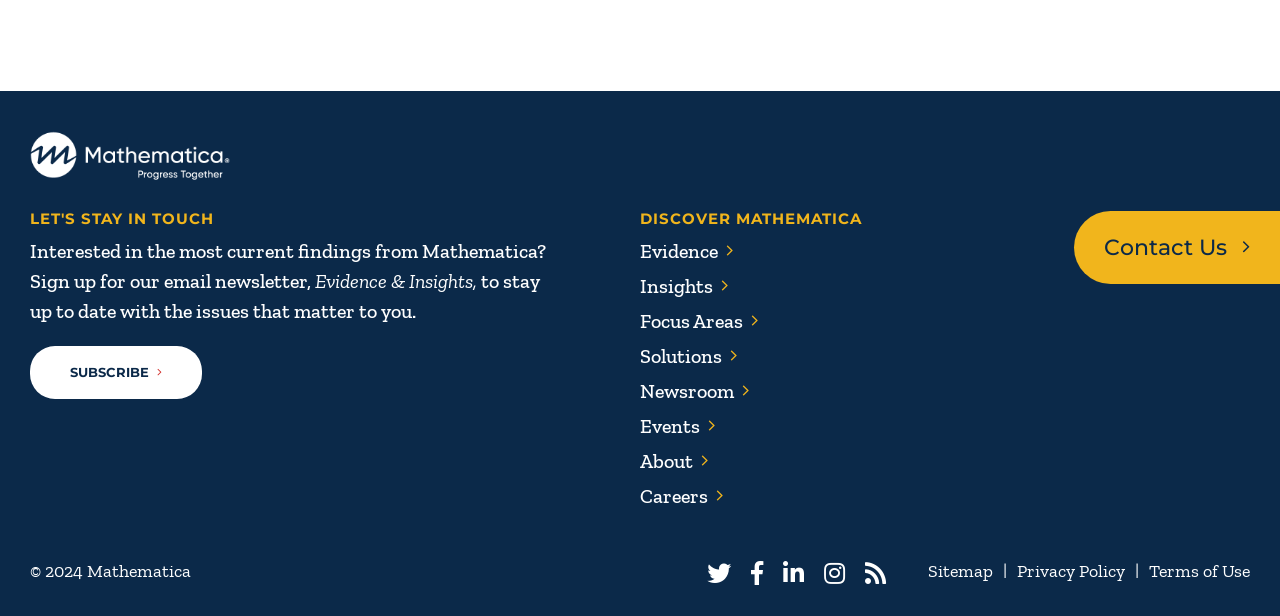Pinpoint the bounding box coordinates for the area that should be clicked to perform the following instruction: "Discover Evidence".

[0.5, 0.388, 0.561, 0.427]